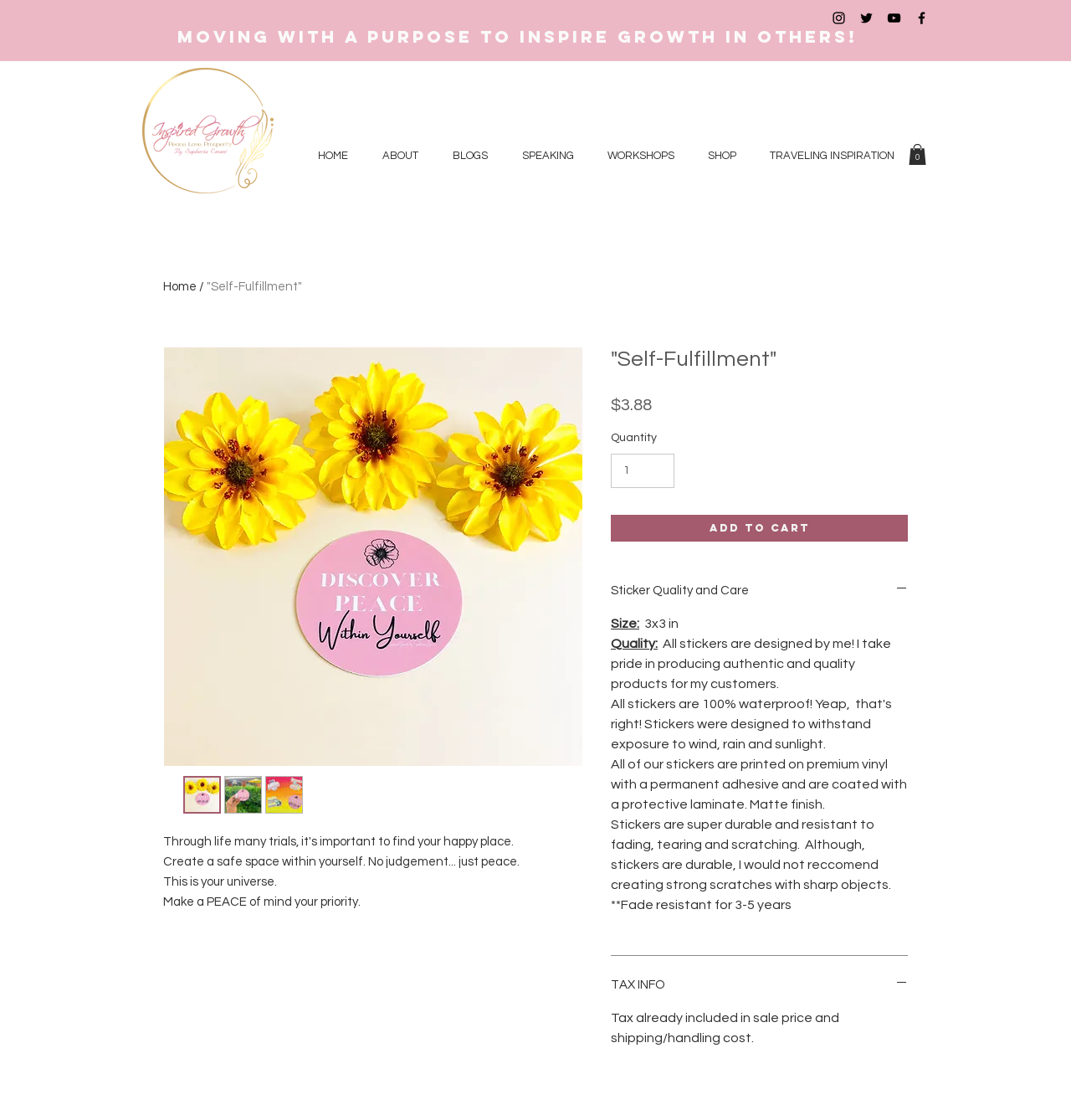Determine the bounding box coordinates for the HTML element mentioned in the following description: "ABOUT". The coordinates should be a list of four floats ranging from 0 to 1, represented as [left, top, right, bottom].

[0.341, 0.113, 0.406, 0.166]